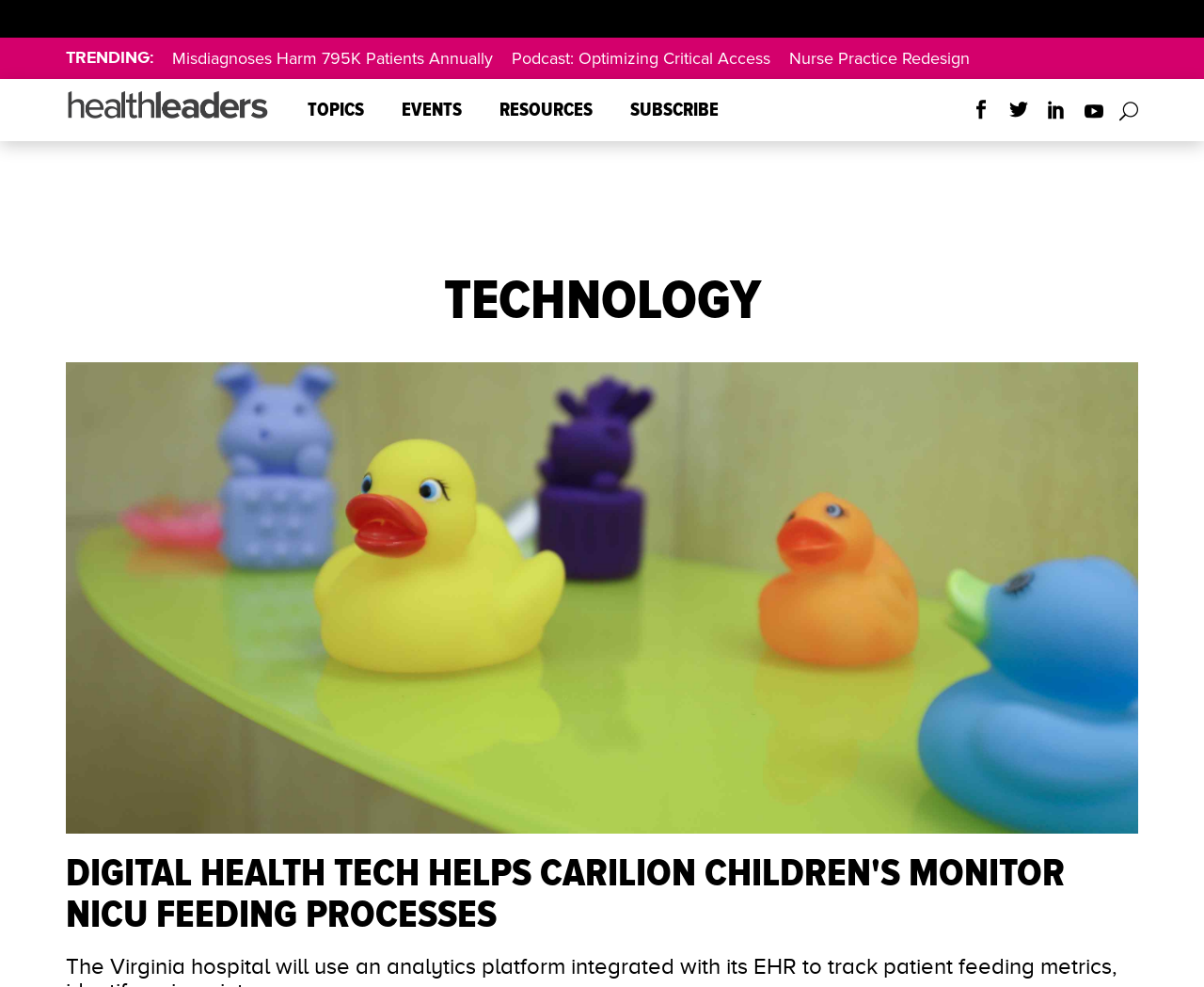Identify the coordinates of the bounding box for the element that must be clicked to accomplish the instruction: "Read trending article about misdiagnoses".

[0.143, 0.049, 0.409, 0.07]